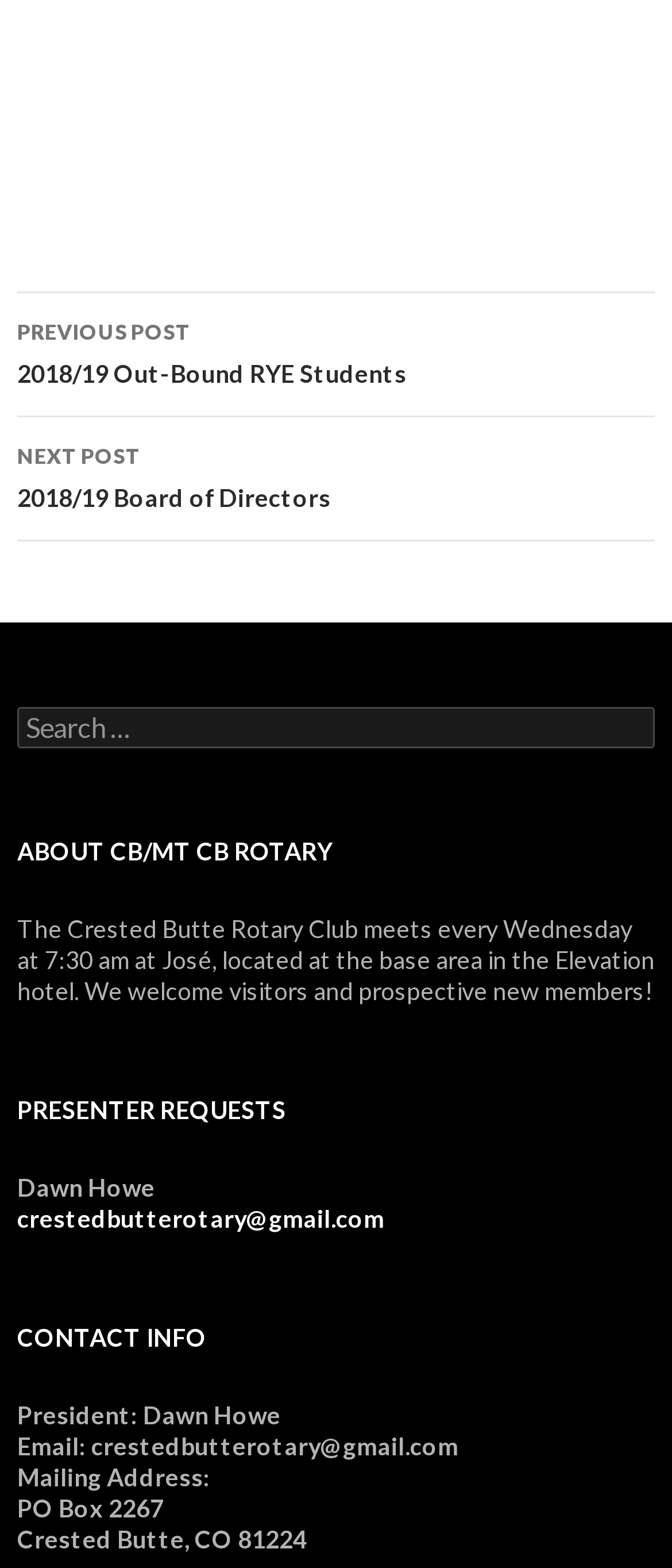What is the email address of the President of the Crested Butte Rotary Club?
Could you answer the question in a detailed manner, providing as much information as possible?

The answer can be found in the section 'CONTACT INFO' where it is mentioned that 'Email: crestedbutterotary@gmail.com' and also in the section 'PRESENTER REQUESTS' where the email address is provided as a link.